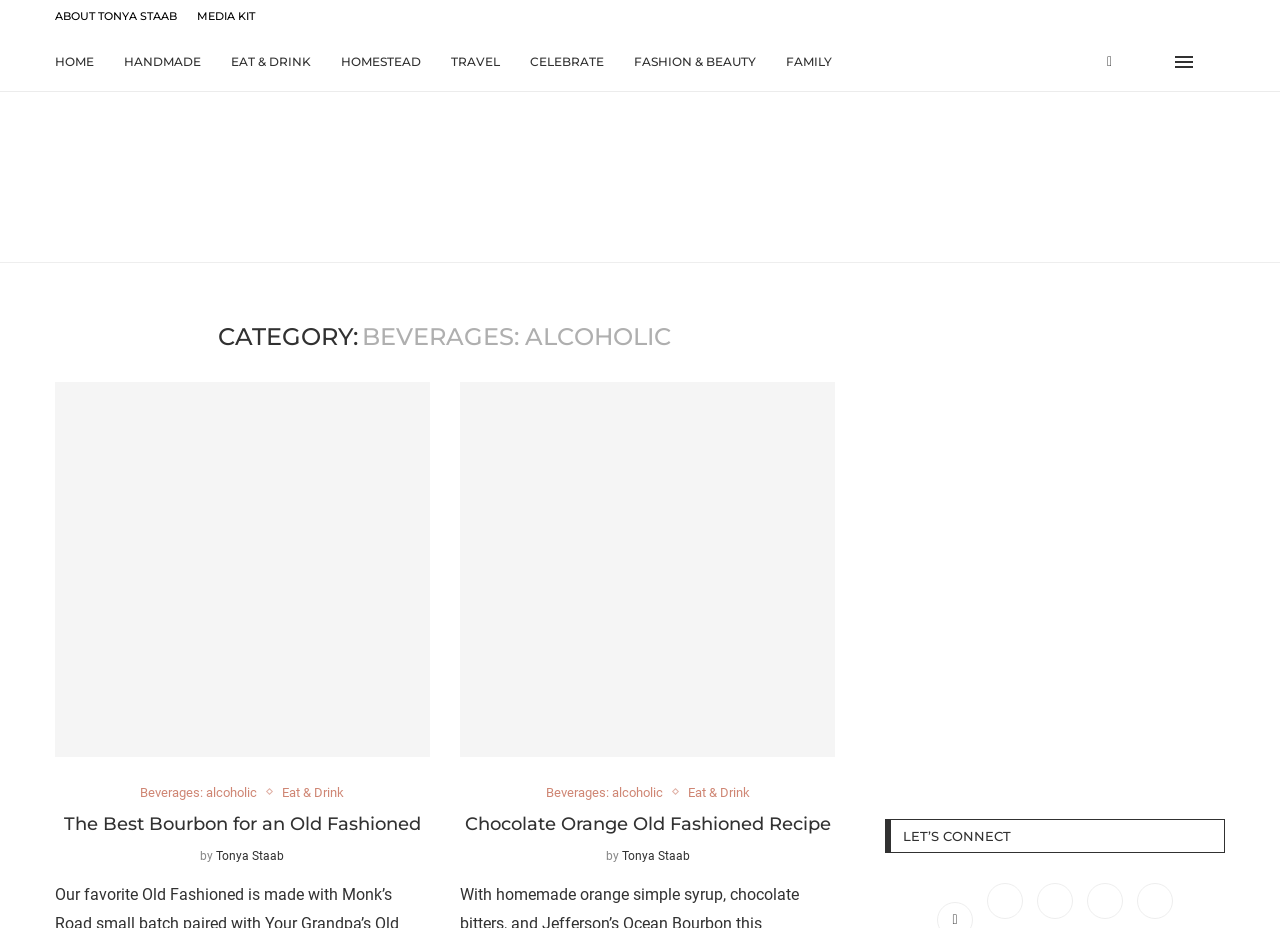What is the category of the current webpage?
Based on the image, respond with a single word or phrase.

Beverages: Alcoholic